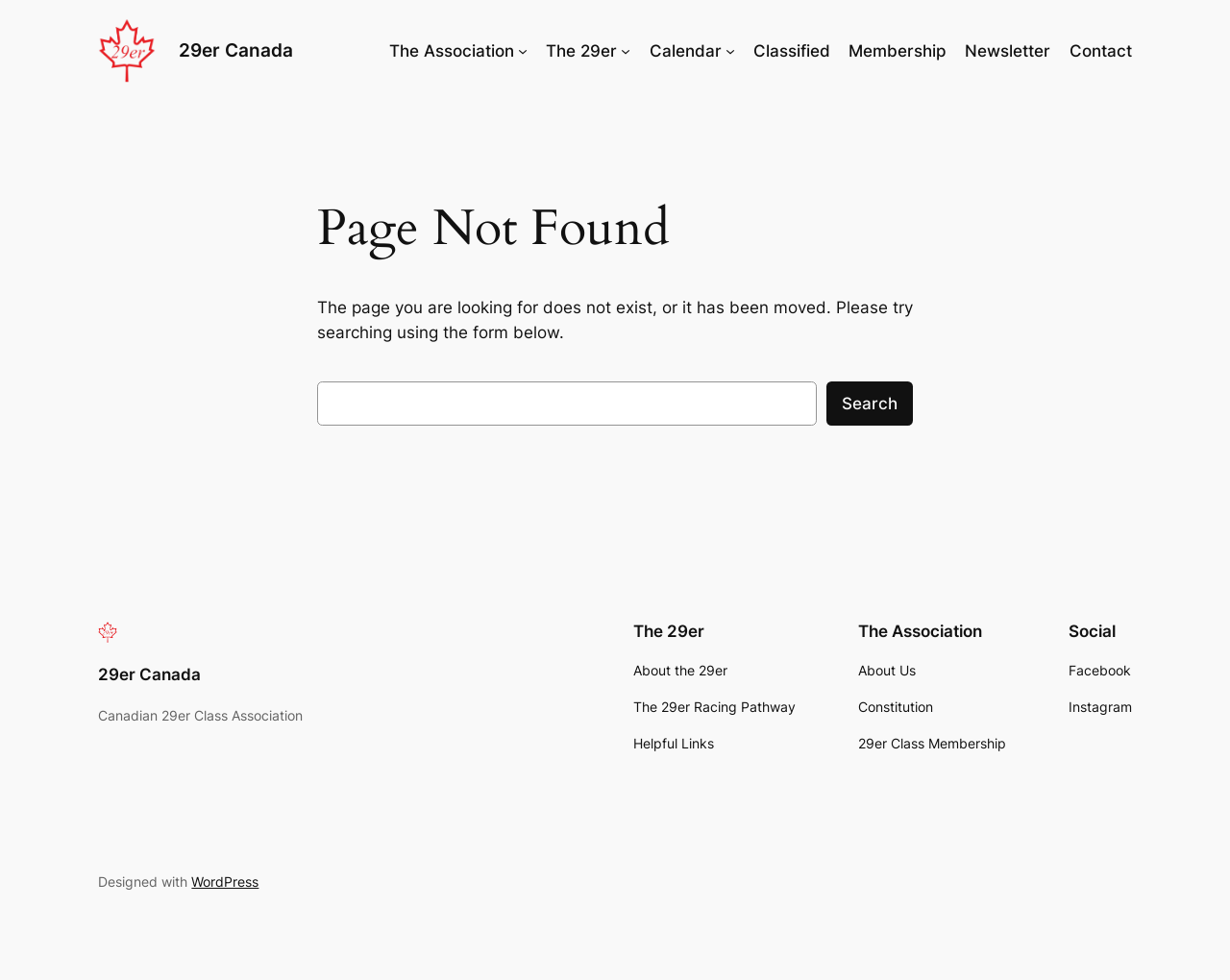Given the description: "29er Canada", determine the bounding box coordinates of the UI element. The coordinates should be formatted as four float numbers between 0 and 1, [left, top, right, bottom].

[0.08, 0.678, 0.164, 0.698]